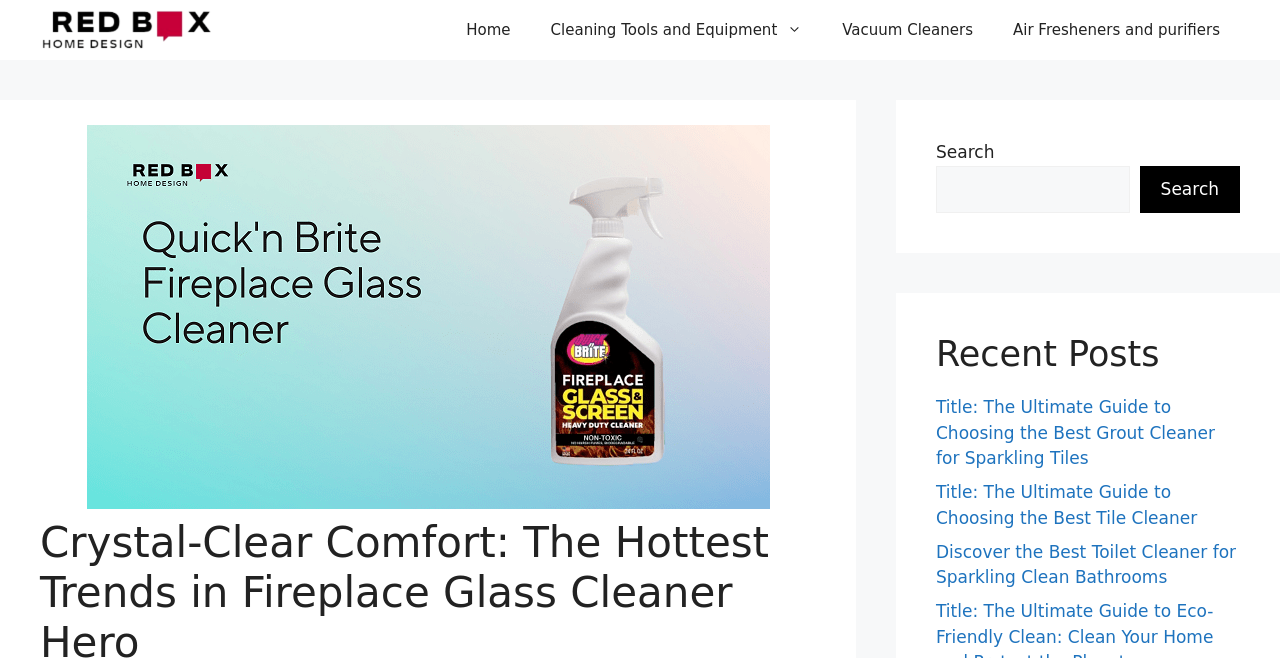Answer the following query with a single word or phrase:
What is the topic of the first recent post?

Choosing the best grout cleaner